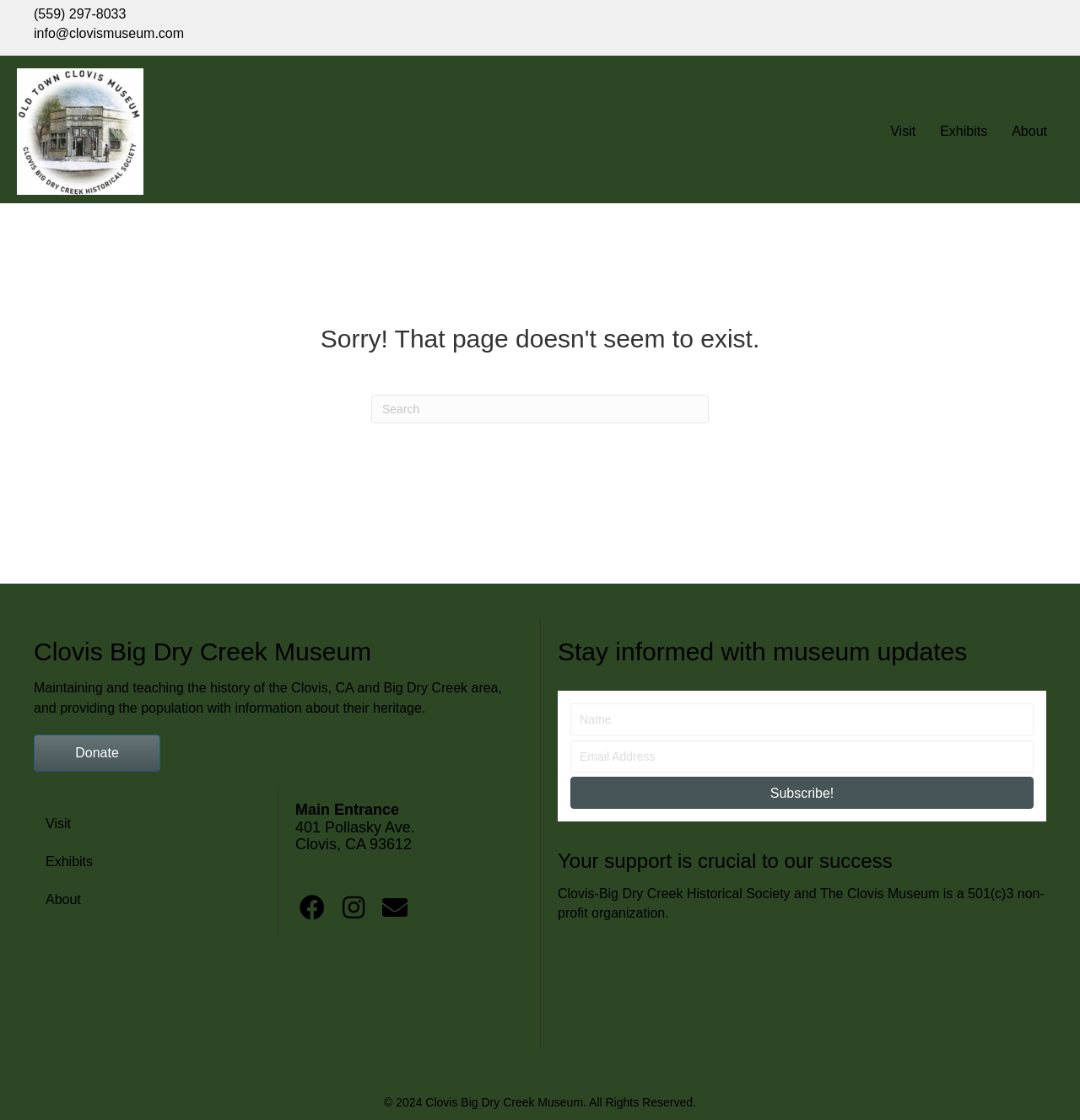Based on the element description aria-label="Search" name="s" placeholder="Search", identify the bounding box of the UI element in the given webpage screenshot. The coordinates should be in the format (top-left x, top-left y, bottom-right x, bottom-right y) and must be between 0 and 1.

[0.344, 0.353, 0.656, 0.378]